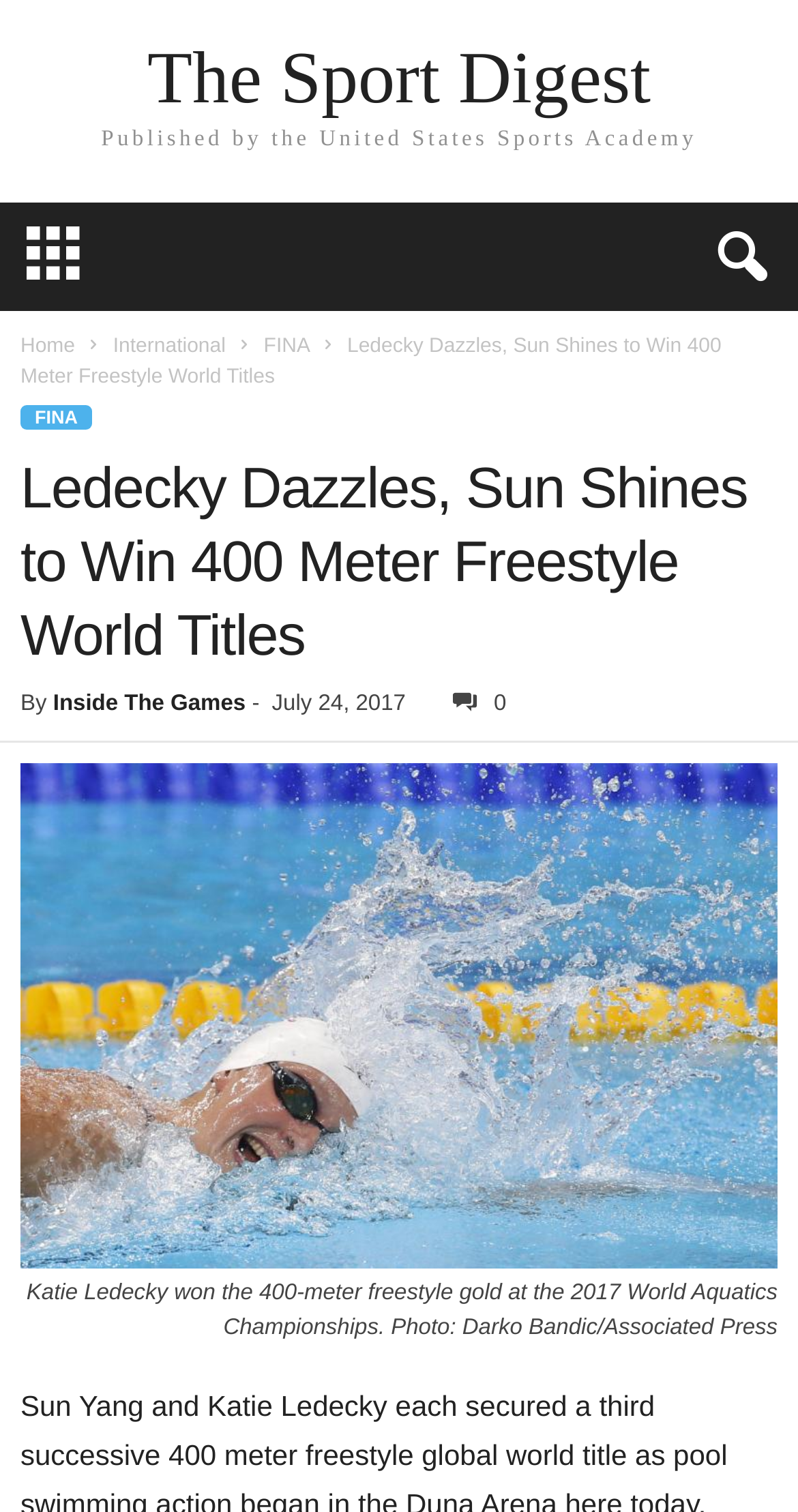Who wrote the article?
Answer the question with a detailed and thorough explanation.

The author of the article can be found by looking at the 'By' section, which is located below the main heading. It says 'By Inside The Games'.